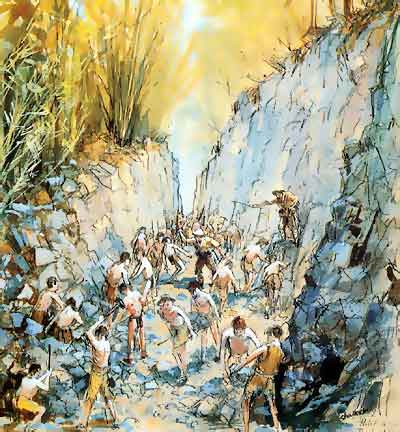Provide a rich and detailed narrative of the image.

The image depicts a vibrant watercolor painting capturing a historical scene of laborers engaged in hard work, likely related to military or naval efforts. Set in a rocky landscape with towering walls of stone, men can be seen working diligently, using tools to break rocks or transport materials. Their expressions and body language convey determination and camaraderie amidst the demanding environment. The background features softened, golden lighting that suggests either dawn or dusk, enhancing the overall mood of perseverance and grit. This artwork serves as a poignant reminder of the sacrifices and efforts of those involved in historical naval endeavors, reflecting themes of hardship and collective strength.